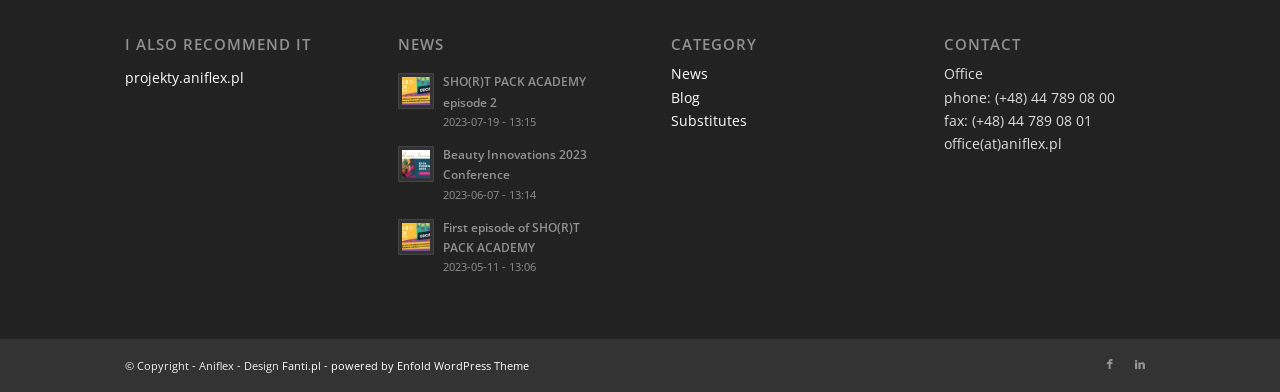Show the bounding box coordinates of the element that should be clicked to complete the task: "Contact the office via phone".

[0.737, 0.223, 0.871, 0.272]